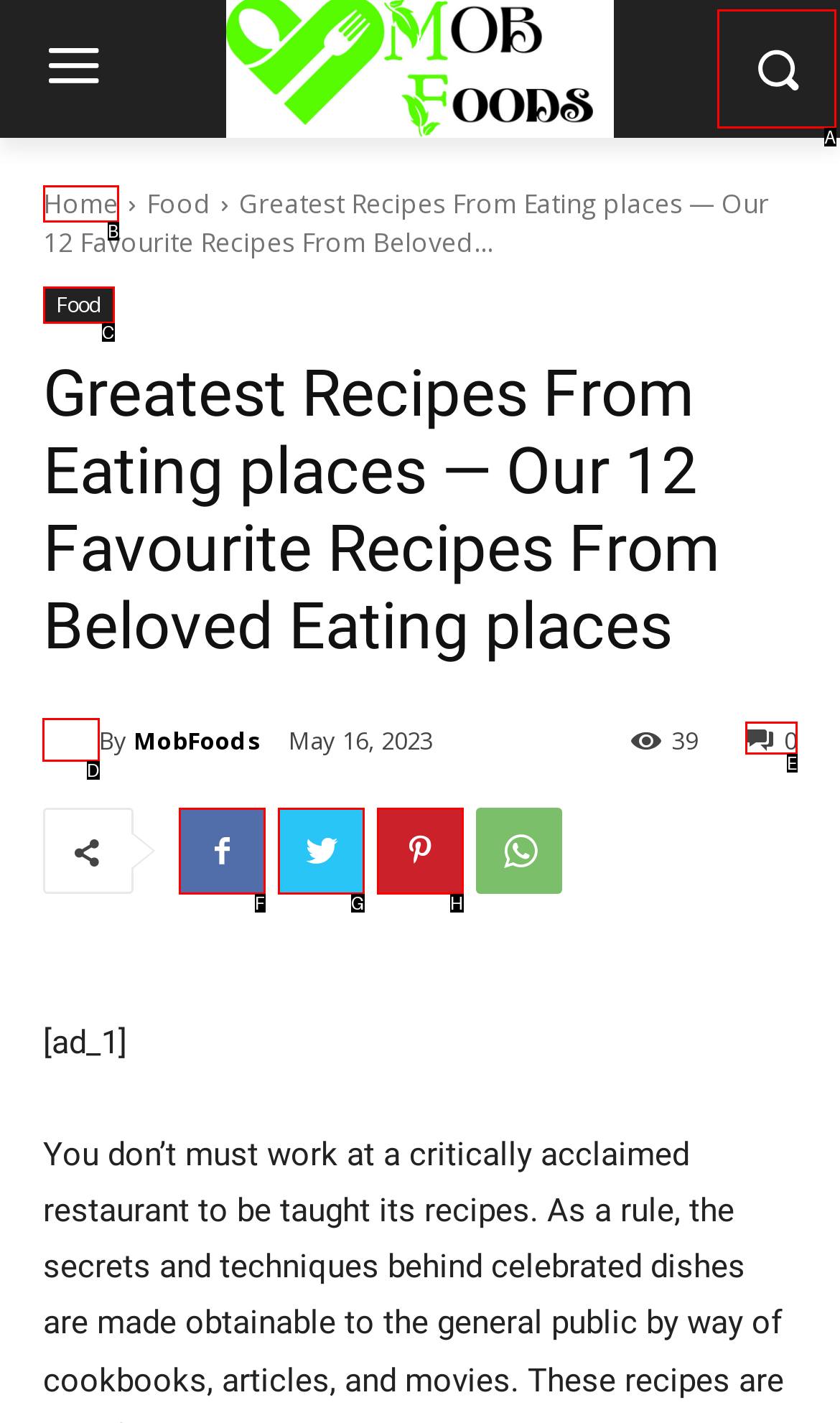Specify which UI element should be clicked to accomplish the task: View MobFoods. Answer with the letter of the correct choice.

D